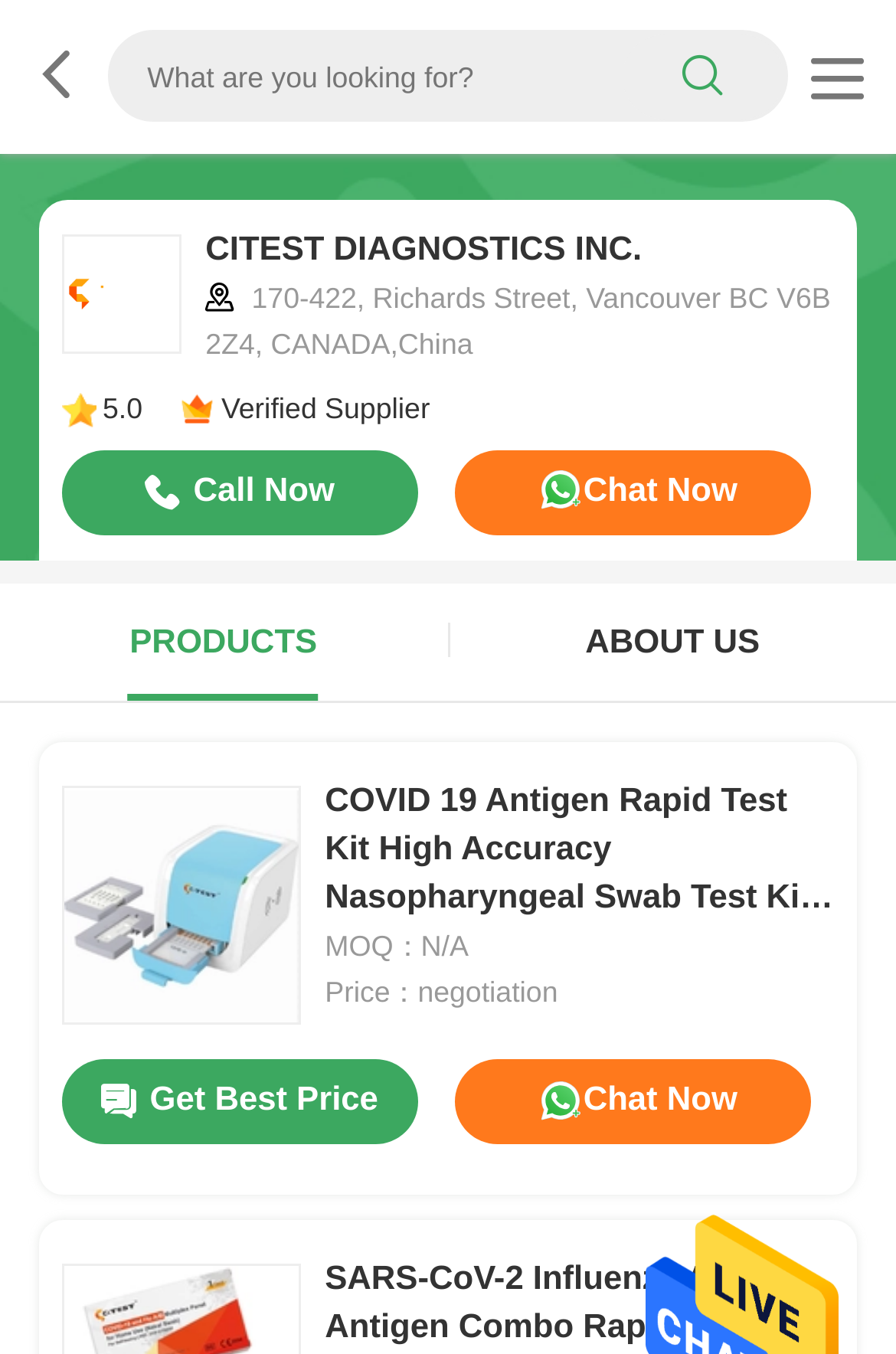Please identify the bounding box coordinates for the region that you need to click to follow this instruction: "Visit CITEST DIAGNOSTICS INC. homepage".

[0.069, 0.173, 0.203, 0.261]